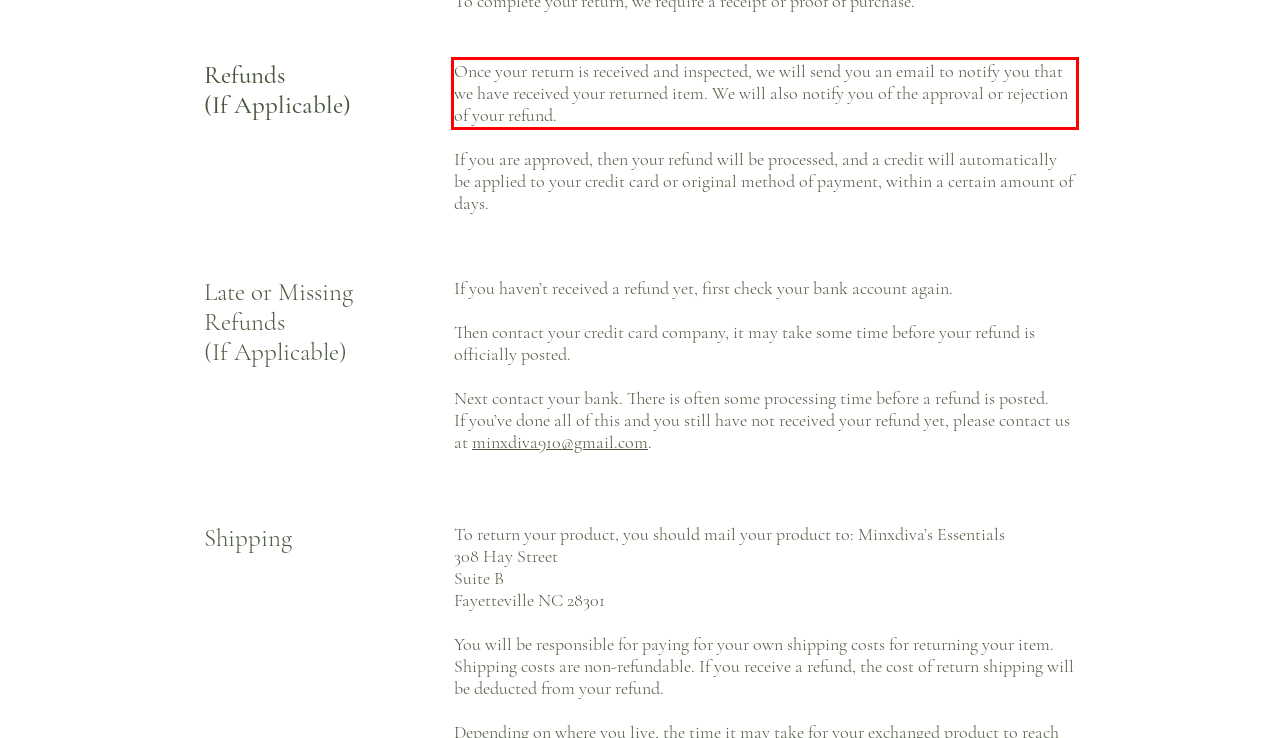Please identify and extract the text content from the UI element encased in a red bounding box on the provided webpage screenshot.

Once your return is received and inspected, we will send you an email to notify you that we have received your returned item. We will also notify you of the approval or rejection of your refund.